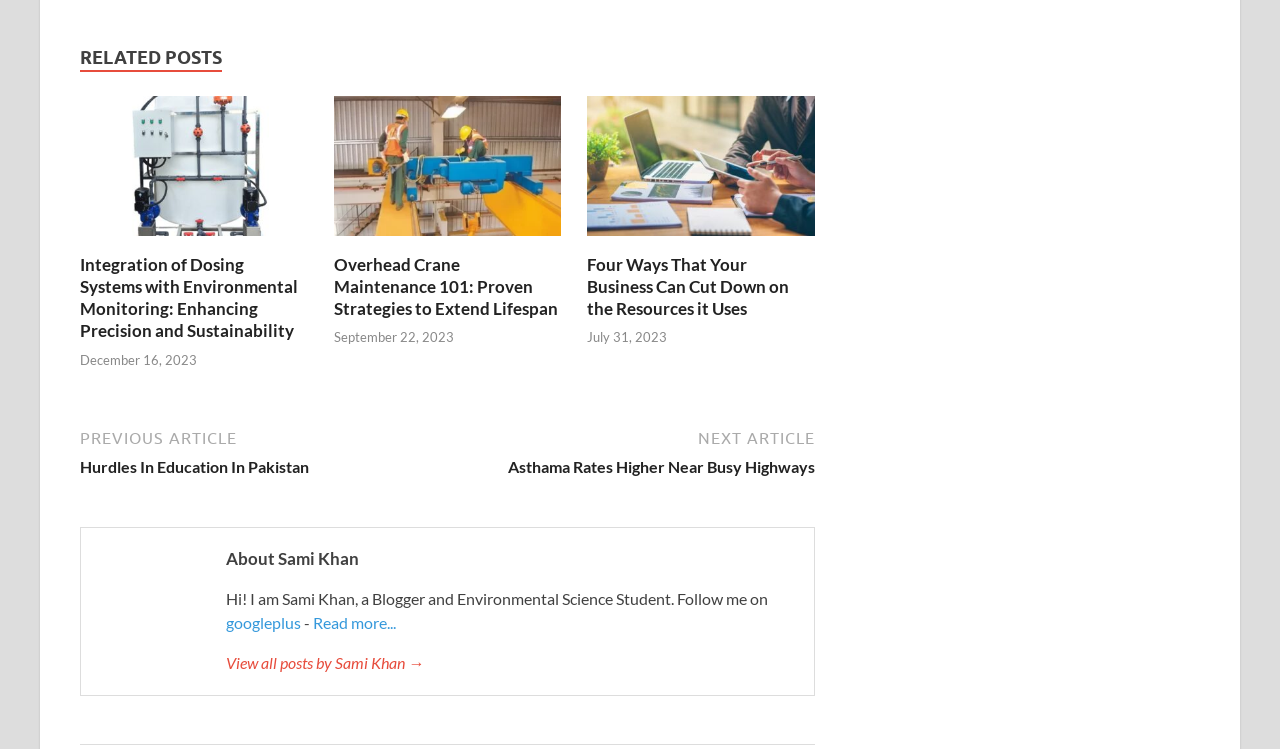What is the title of the first related post?
Based on the screenshot, provide your answer in one word or phrase.

Integration of Dosing Systems with Environmental Monitoring: Enhancing Precision and Sustainability